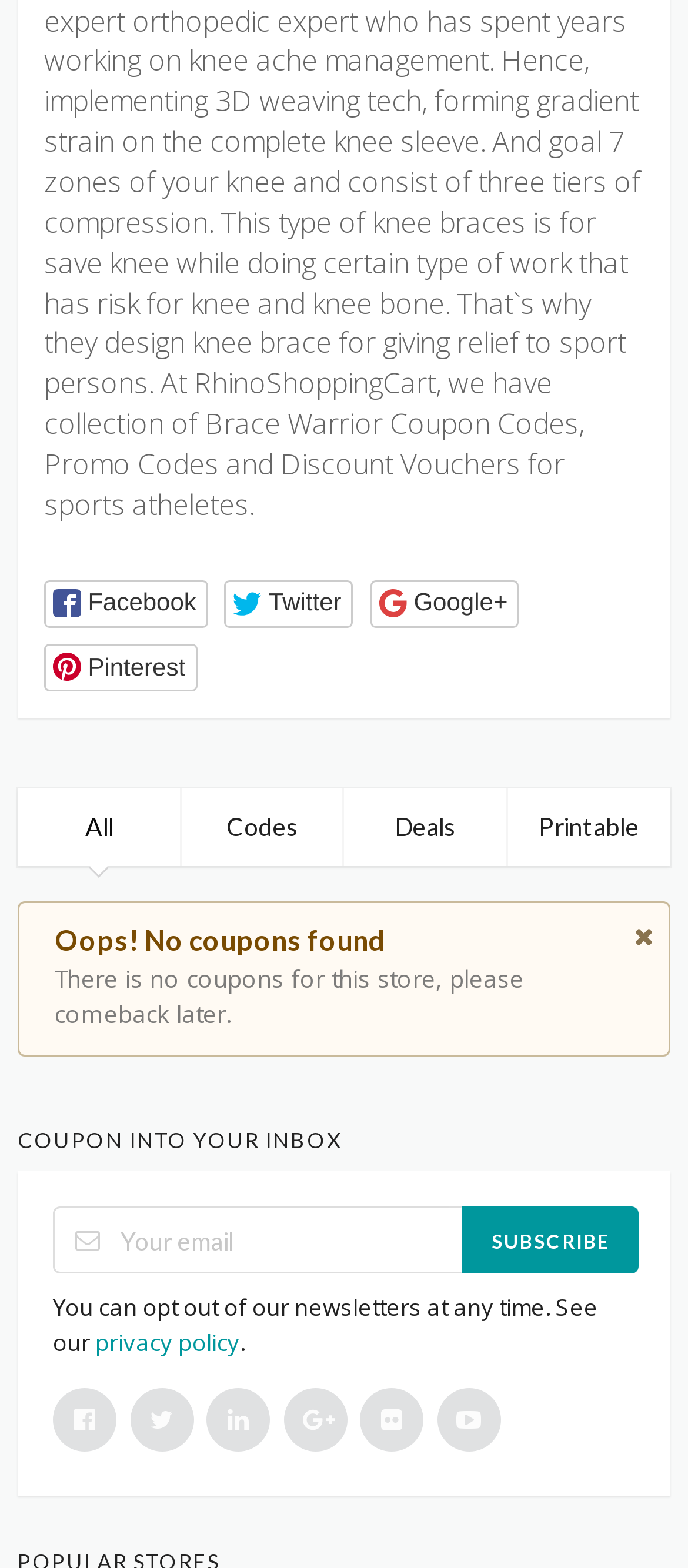Please specify the bounding box coordinates of the element that should be clicked to execute the given instruction: 'Share on Twitter'. Ensure the coordinates are four float numbers between 0 and 1, expressed as [left, top, right, bottom].

[0.327, 0.37, 0.513, 0.4]